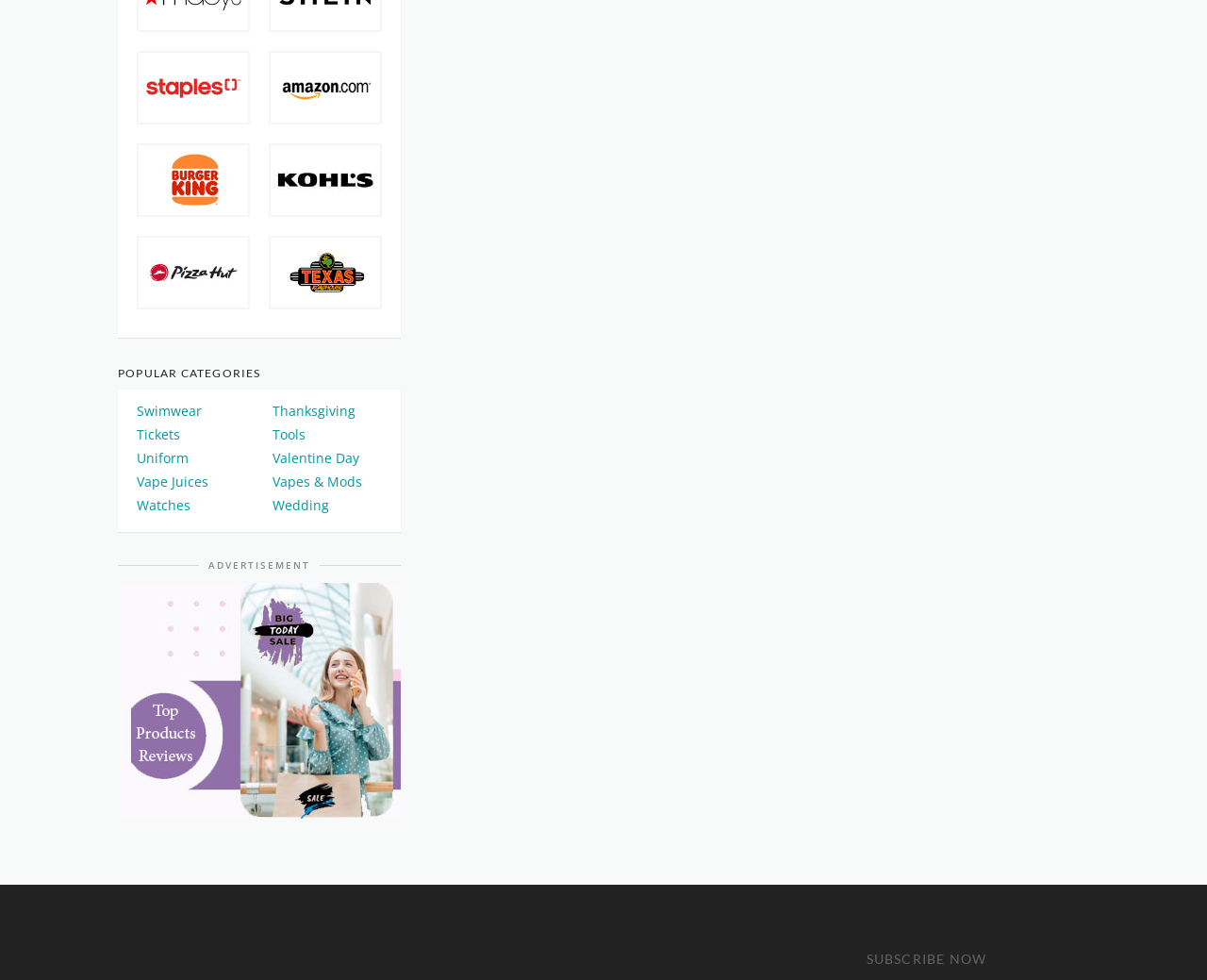Give the bounding box coordinates for this UI element: "parent_node: Comment * name="comment"". The coordinates should be four float numbers between 0 and 1, arranged as [left, top, right, bottom].

None